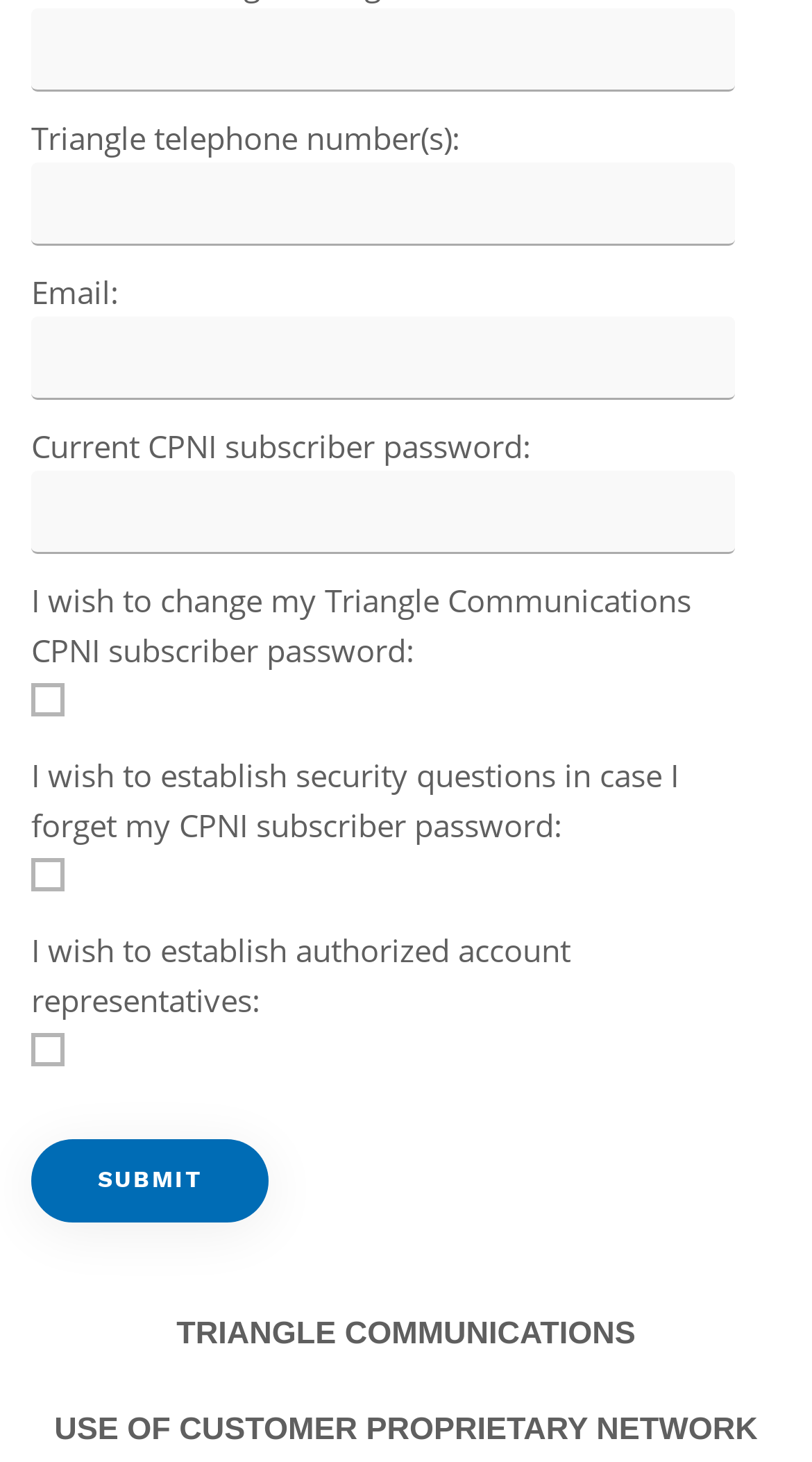Answer the question below in one word or phrase:
What is the function of the 'SUBMIT' button?

To submit the form